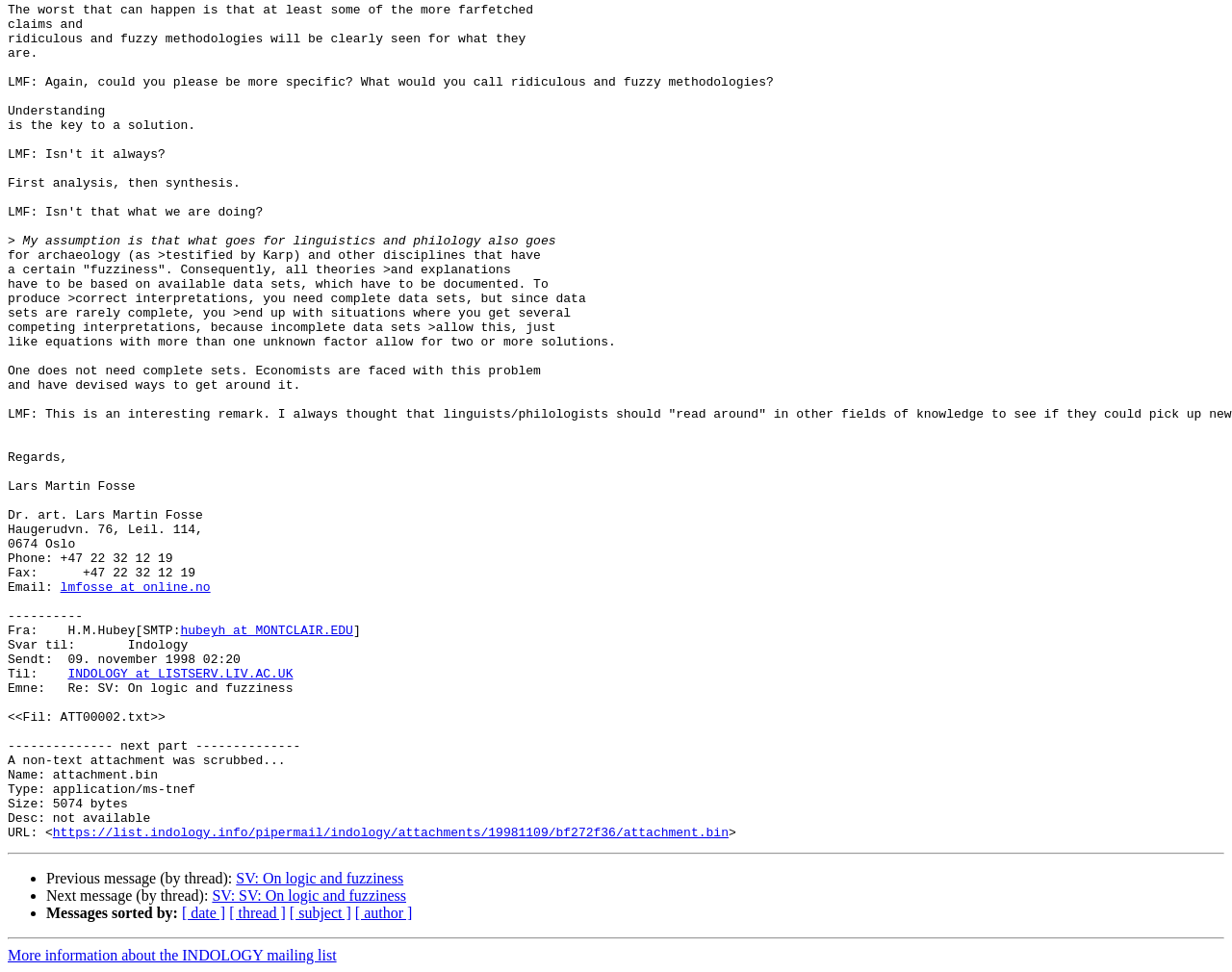Utilize the details in the image to thoroughly answer the following question: What is the subject of the email?

The subject of the email can be found in the 'Emne:' section, which translates to 'Subject:' in English. The subject is 'Re: SV: On logic and fuzziness', indicating that it is a reply to a previous email.